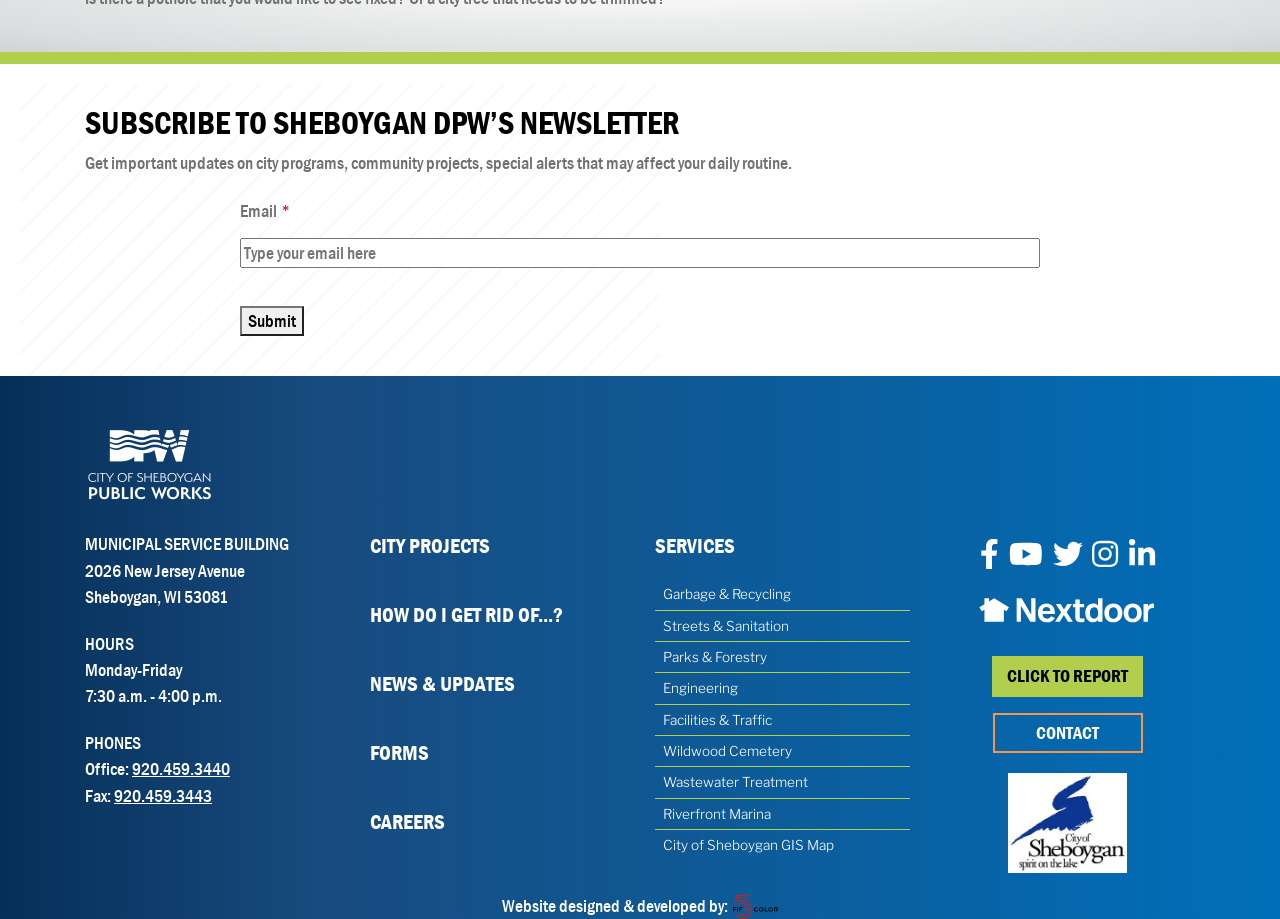Locate the coordinates of the bounding box for the clickable region that fulfills this instruction: "Contact the Public Works Department".

[0.775, 0.775, 0.893, 0.819]